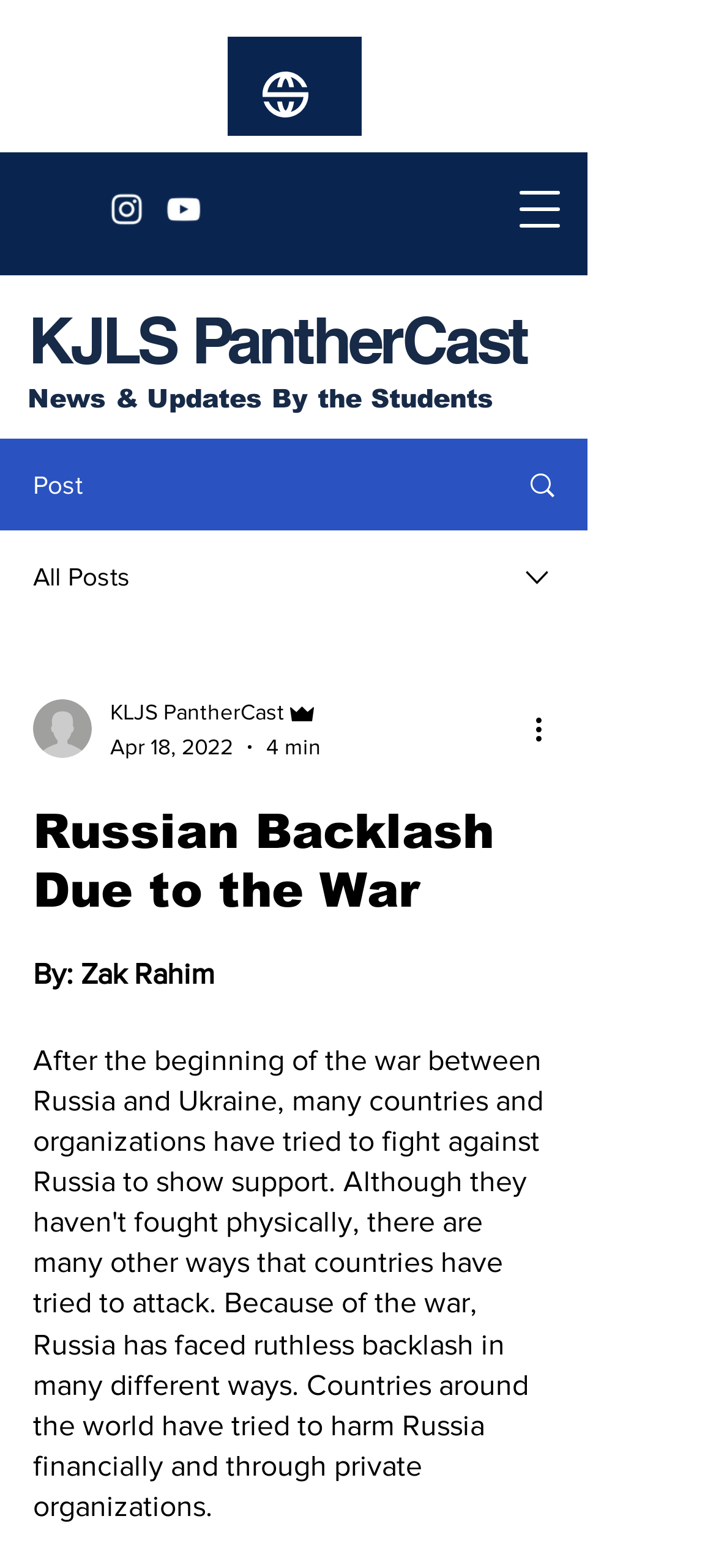Summarize the webpage in an elaborate manner.

The webpage appears to be a news article or blog post titled "Russian Backlash Due to the War" with a focus on the conflict between Russia and Ukraine. At the top left, there is a social bar with an Instagram icon. On the top right, there is a navigation menu button. Below the navigation menu button, there is a link to "KJLS PantherCast" and a heading that reads "News & Updates By the Students".

The main content of the webpage is divided into sections. On the left side, there is a section with a heading that reads "Post" and a link to "All Posts". Below this section, there is a writer's profile picture and a dropdown menu with options including the writer's name, "KLJS PantherCast", and the date "Apr 18, 2022". 

On the right side, there is a section with an image and a button labeled "More actions". Below this section, there is the main article content, which includes the title "Russian Backlash Due to the War" and a byline that reads "By: Zak Rahim". The article appears to discuss the international response to the war between Russia and Ukraine, with a focus on the support shown by various countries and organizations.